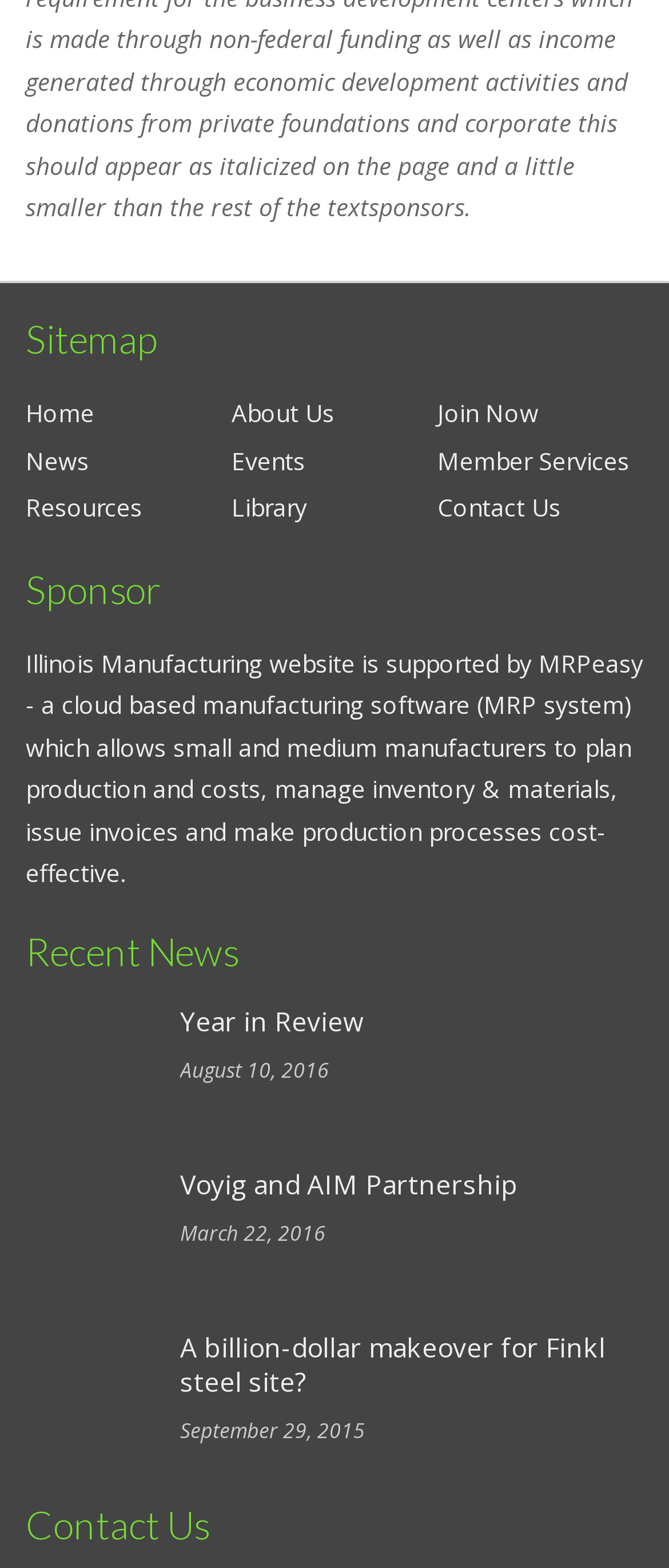Respond to the following question using a concise word or phrase: 
What is the date of the third news article?

September 29, 2015